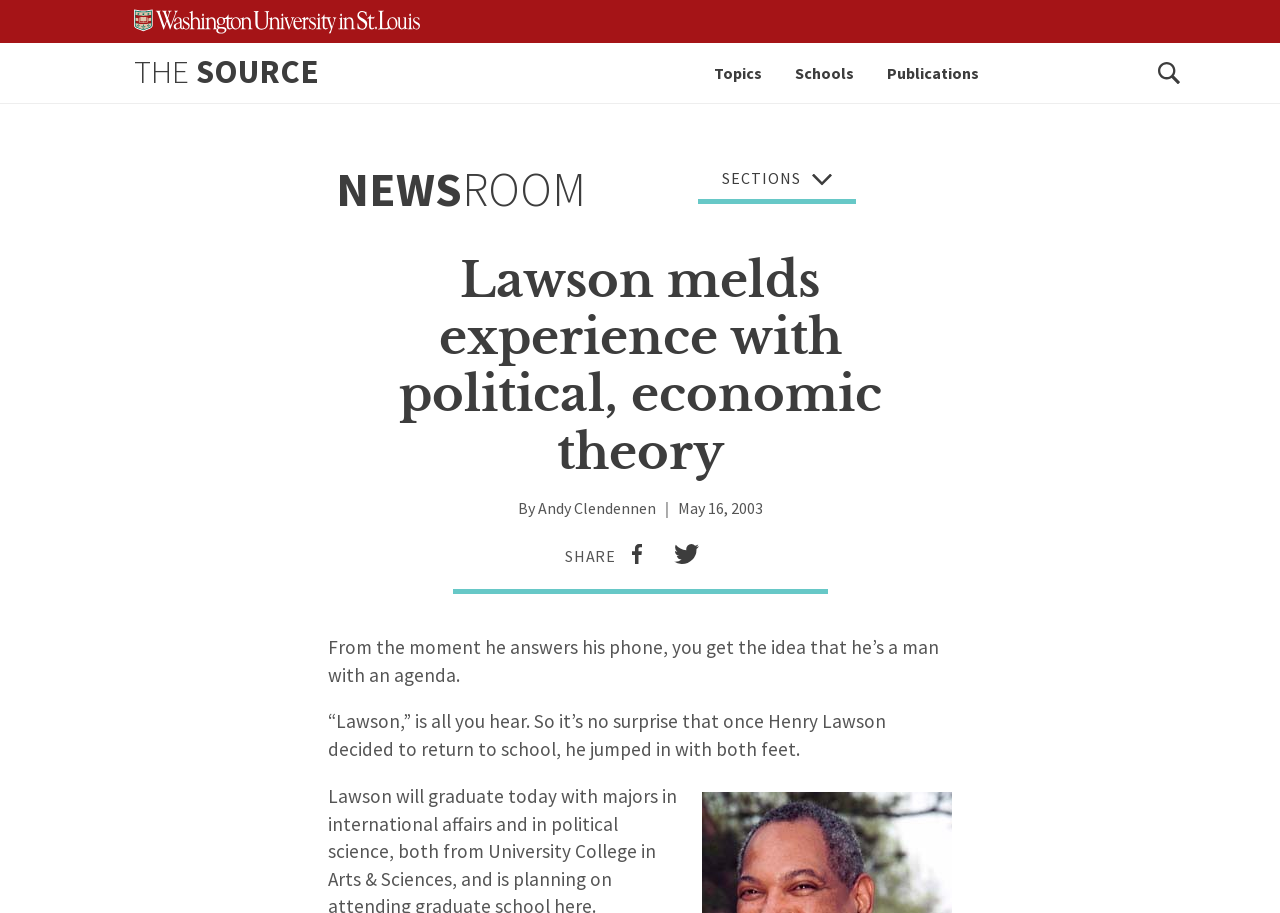Please determine the bounding box coordinates for the element with the description: "THE SOURCE".

[0.105, 0.055, 0.249, 0.101]